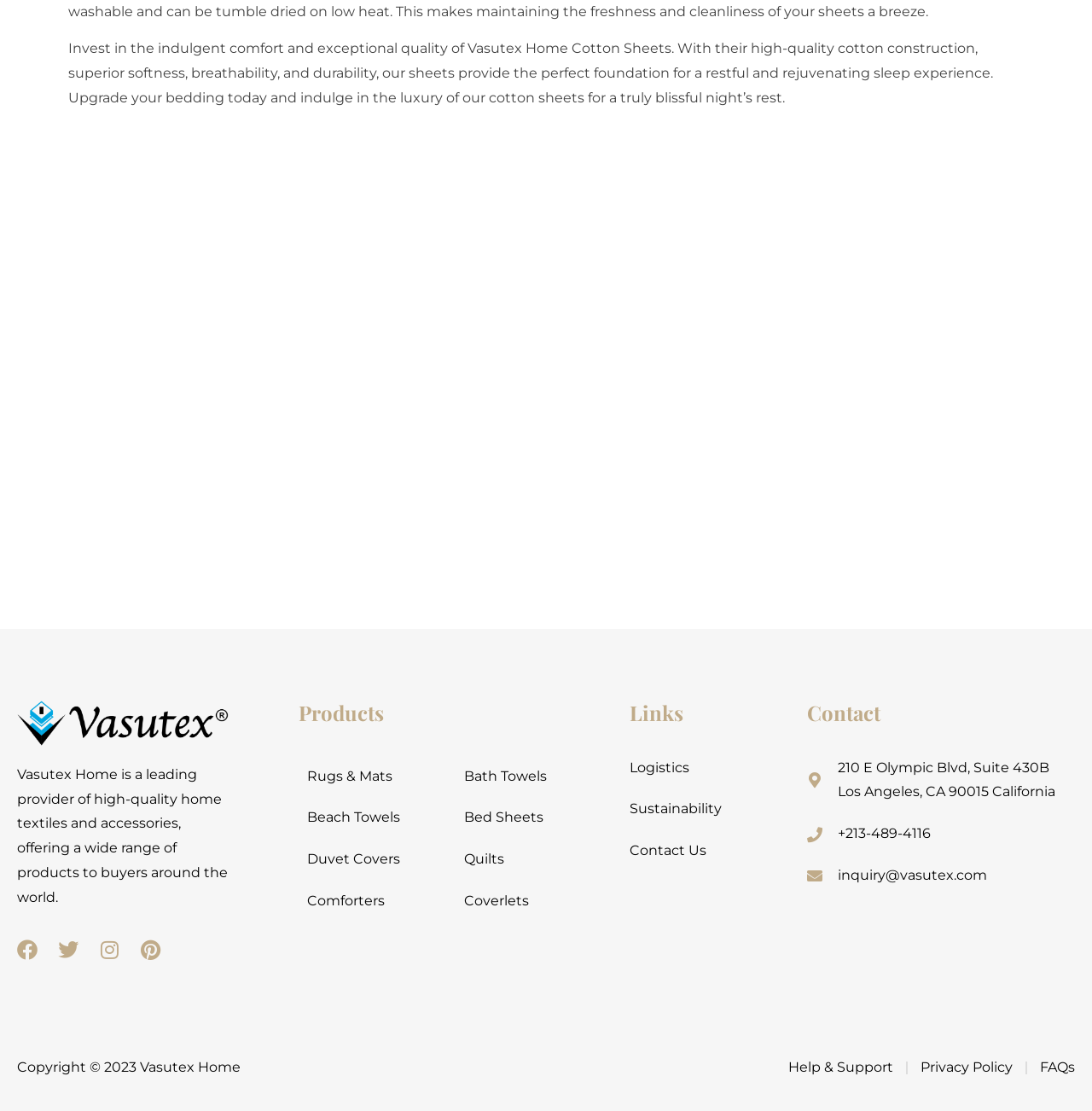Provide the bounding box coordinates for the area that should be clicked to complete the instruction: "Explore the 'Products' section".

[0.274, 0.63, 0.561, 0.652]